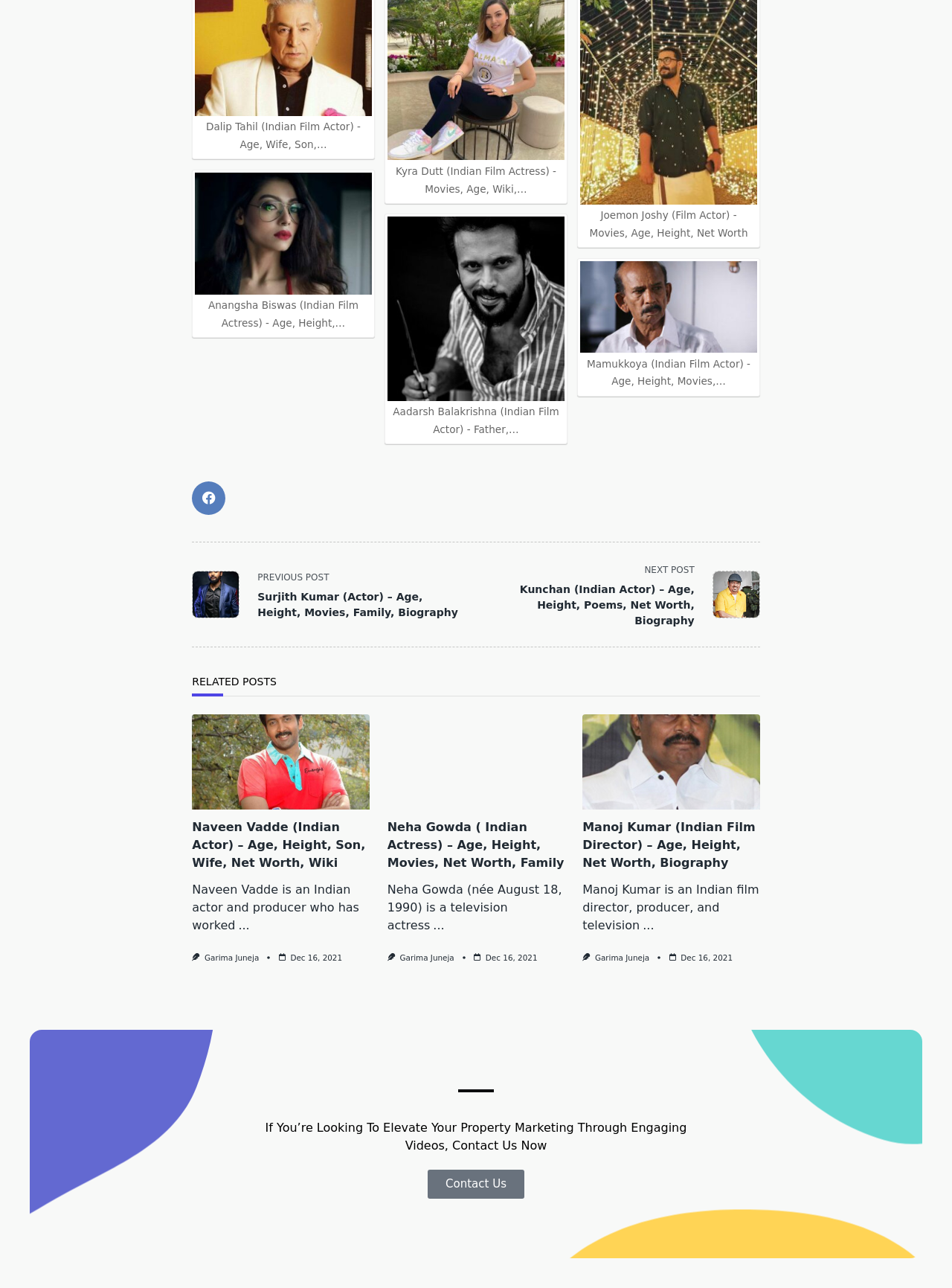What is the occupation of Anangsha Biswas?
From the details in the image, provide a complete and detailed answer to the question.

Based on the image and link text 'Anangsha Biswas (Indian Film Actress) - Age, Height,…' at the top of the webpage, it can be inferred that Anangsha Biswas is an Indian Film Actress.